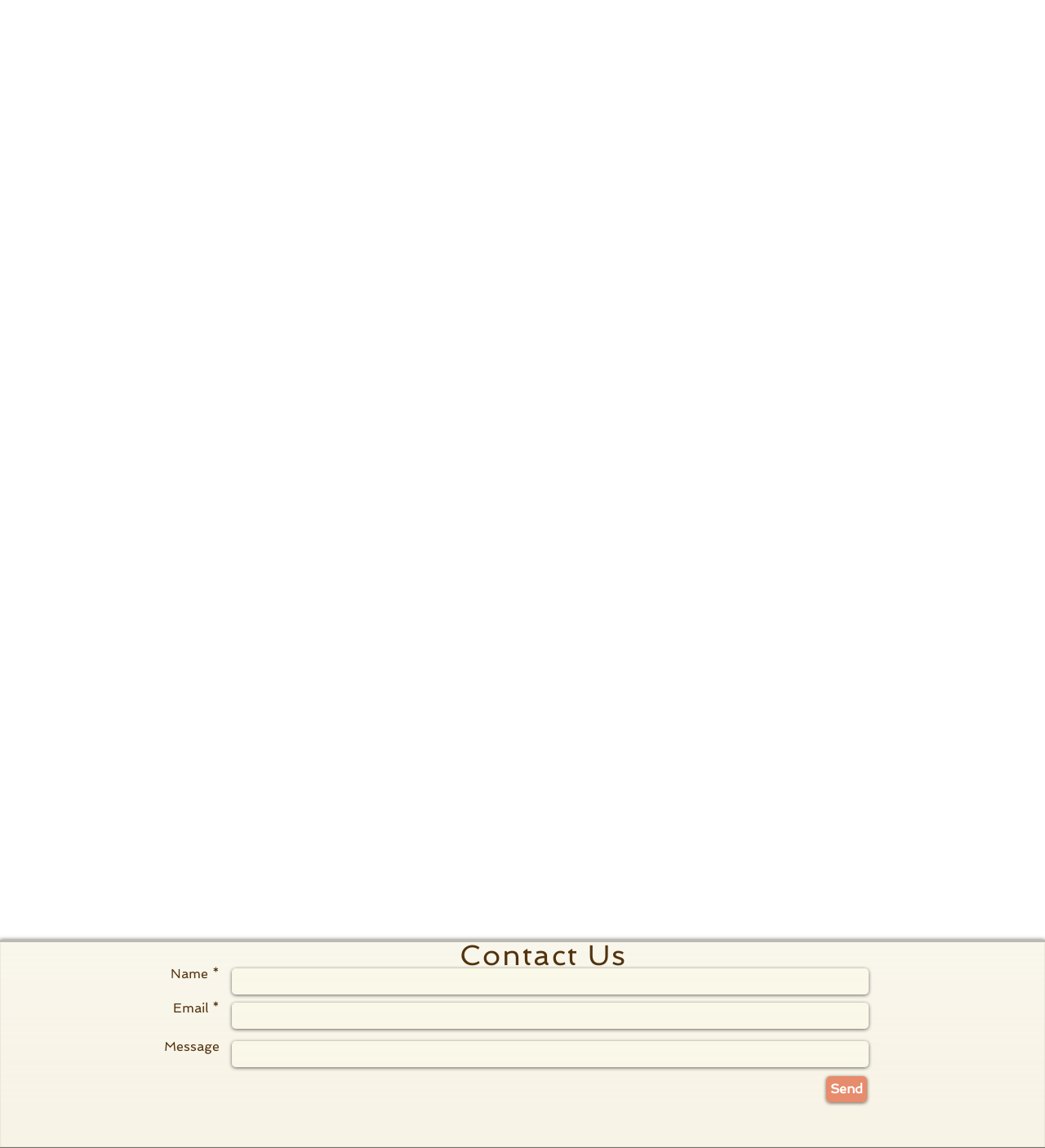Can you look at the image and give a comprehensive answer to the question:
Where is the 'Send' button located?

Based on the bounding box coordinates, the 'Send' button is located at the bottom right of the webpage, with its top-left corner at (0.791, 0.937) and its bottom-right corner at (0.83, 0.96).